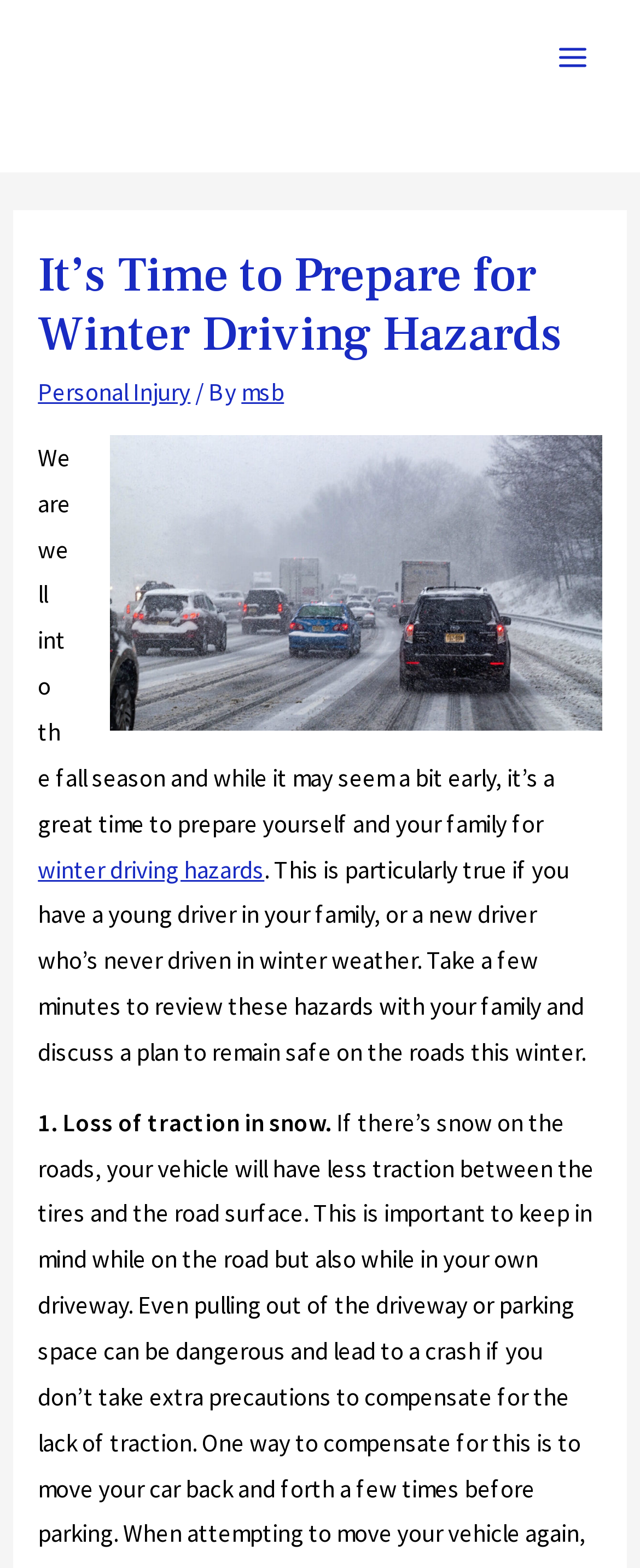Please determine the bounding box of the UI element that matches this description: winter driving hazards. The coordinates should be given as (top-left x, top-left y, bottom-right x, bottom-right y), with all values between 0 and 1.

[0.059, 0.544, 0.413, 0.564]